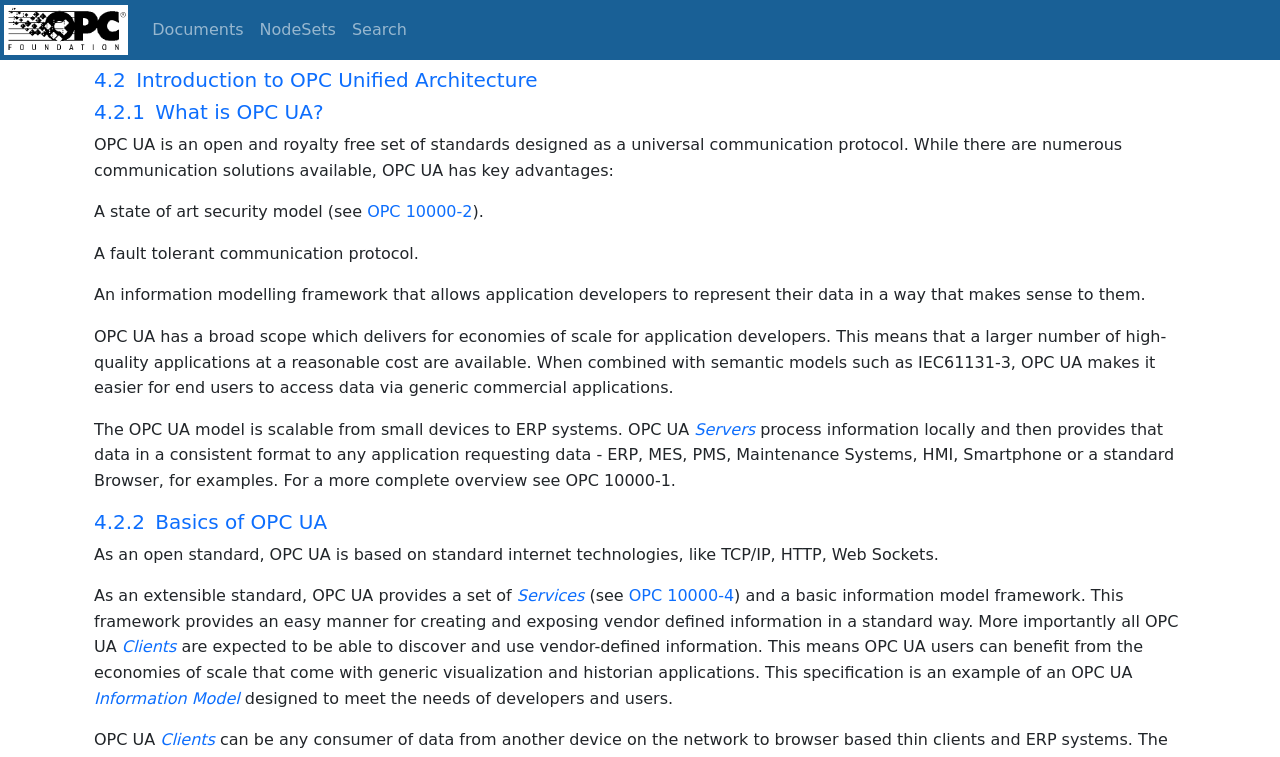Extract the bounding box coordinates for the HTML element that matches this description: "​". The coordinates should be four float numbers between 0 and 1, i.e., [left, top, right, bottom].

None